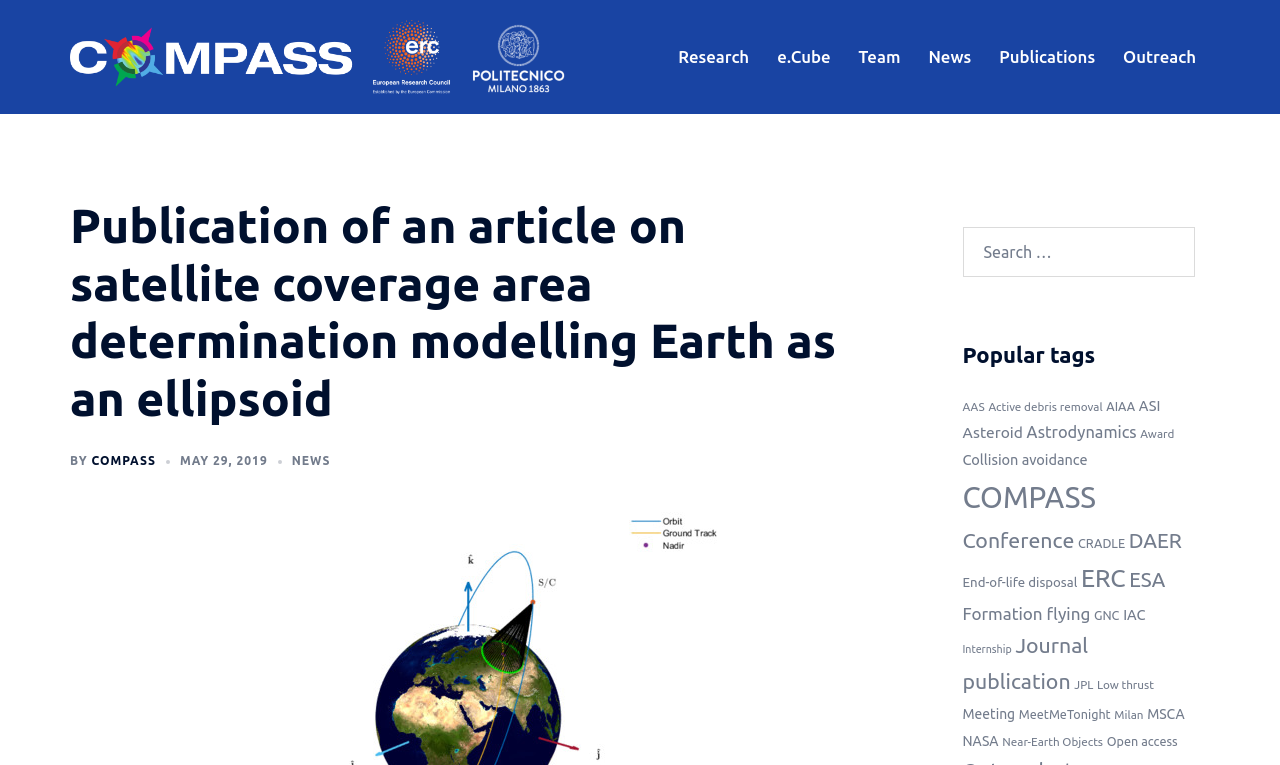Answer the question with a brief word or phrase:
What is the name of the research team?

COMPASS